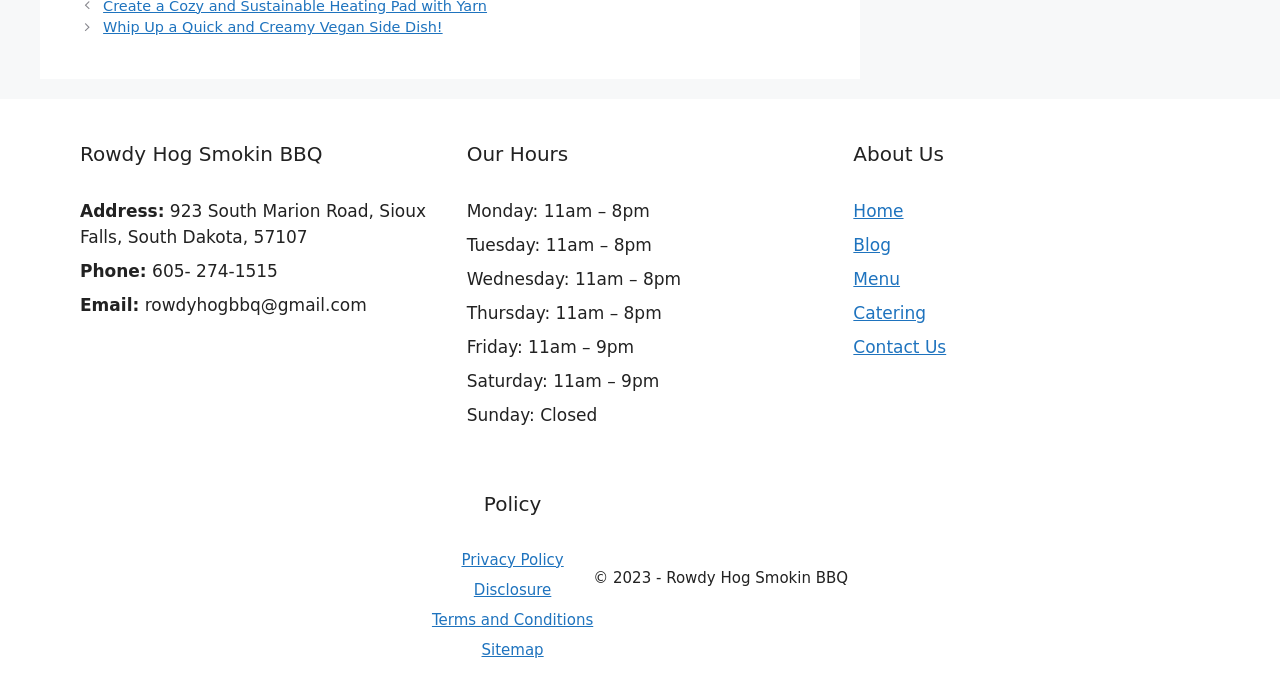Please find the bounding box coordinates of the element that needs to be clicked to perform the following instruction: "View 'About Us' section". The bounding box coordinates should be four float numbers between 0 and 1, represented as [left, top, right, bottom].

[0.667, 0.202, 0.938, 0.245]